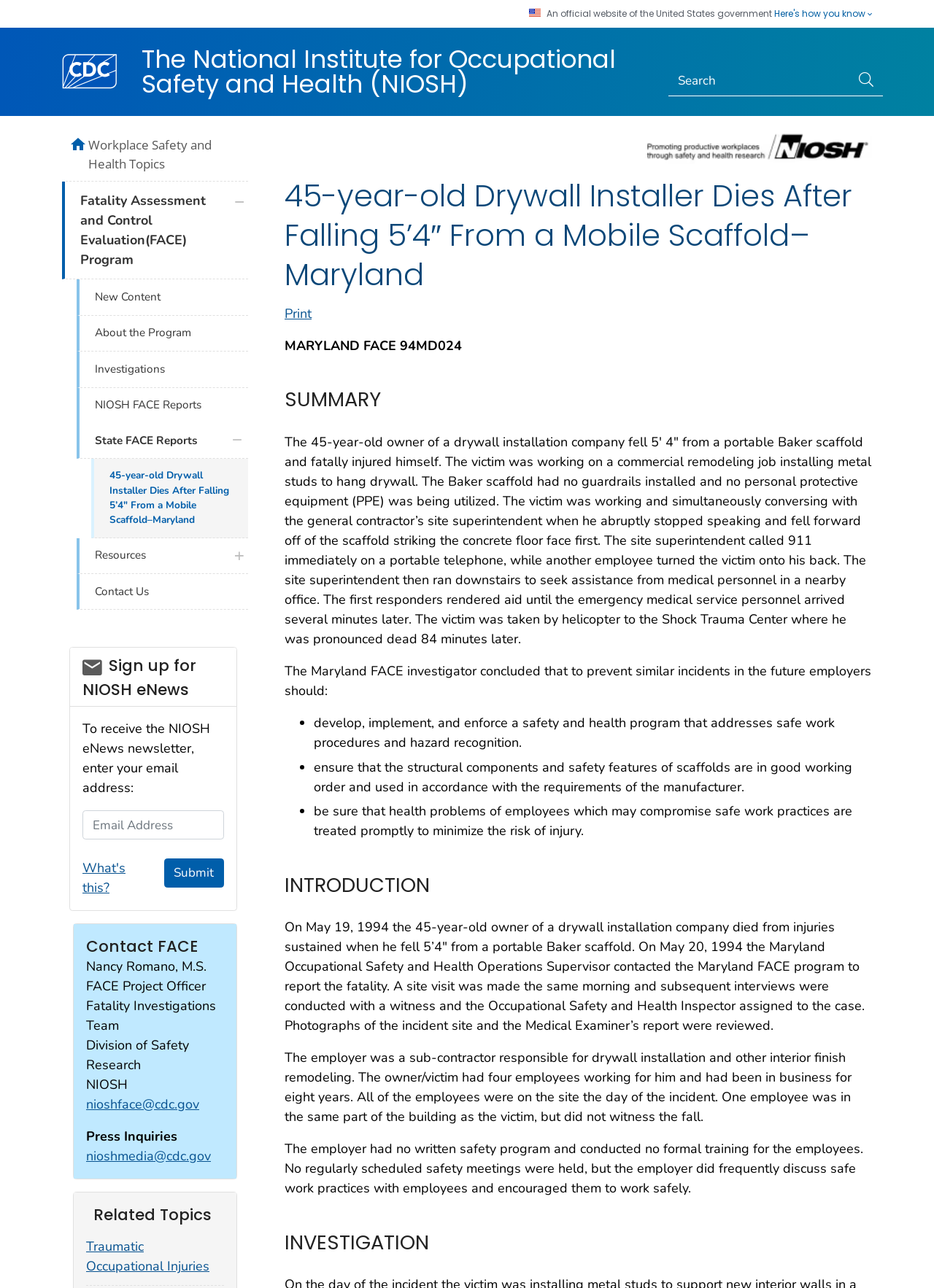Look at the image and give a detailed response to the following question: What is the name of the program mentioned in the report?

The report mentions the Fatality Assessment and Control Evaluation (FACE) program, which is a program that investigates workplace fatalities.